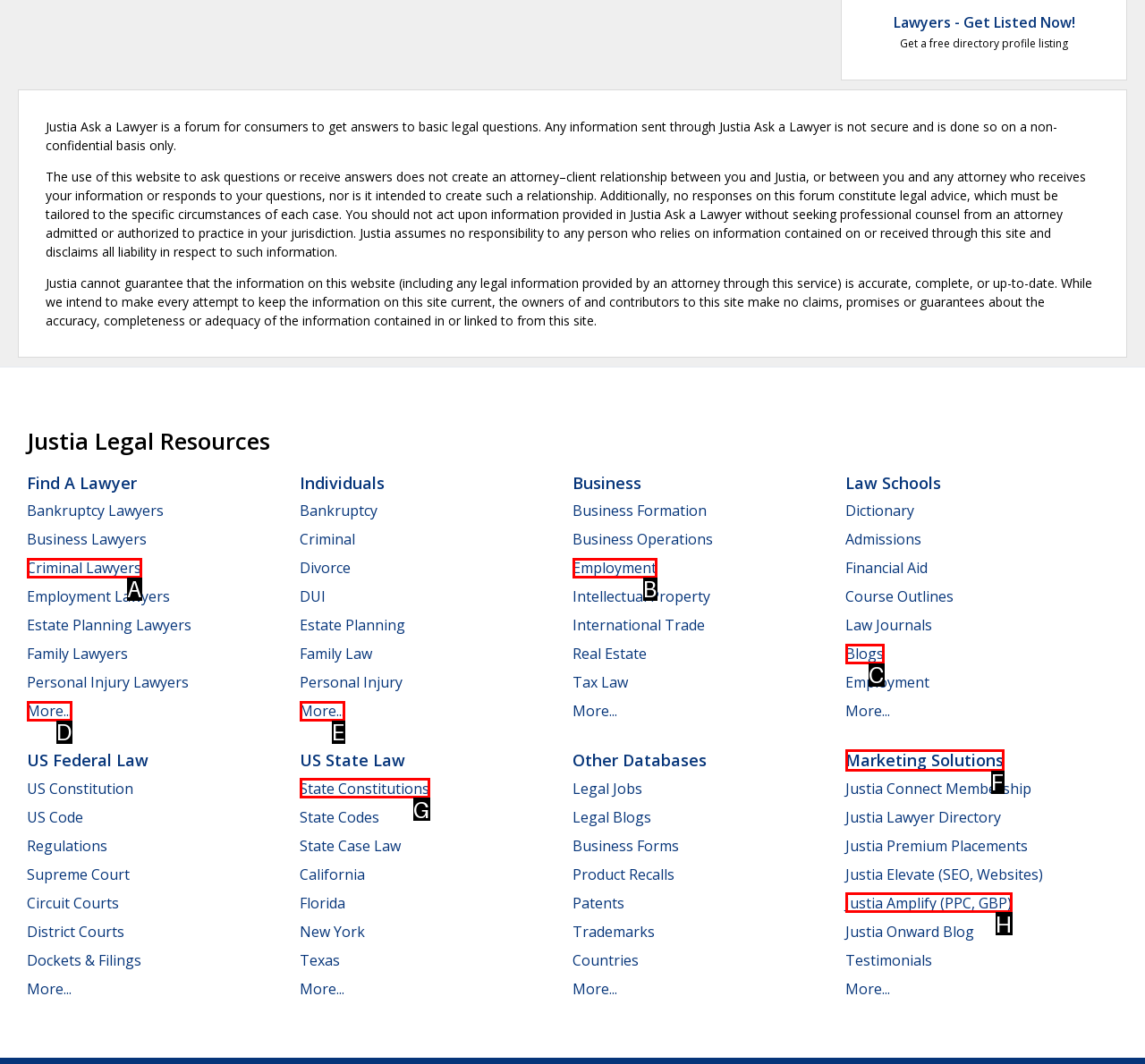From the given choices, identify the element that matches: Justia Amplify (PPC, GBP)
Answer with the letter of the selected option.

H